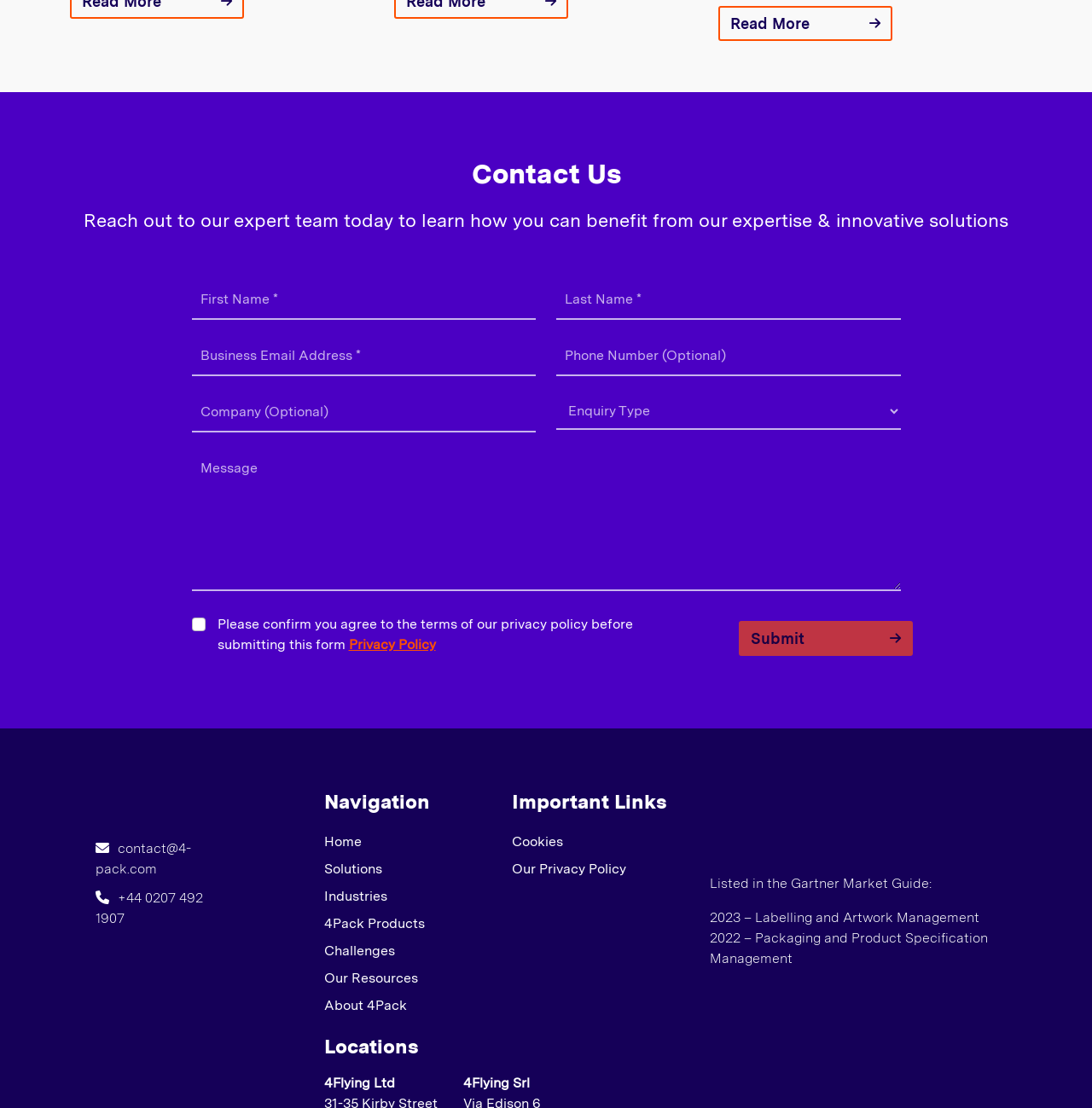What is the purpose of the form on this webpage?
Ensure your answer is thorough and detailed.

The form on this webpage is used to contact the expert team of the company, as indicated by the heading 'Contact Us' and the text 'Reach out to our expert team today to learn how you can benefit from our expertise & innovative solutions'.